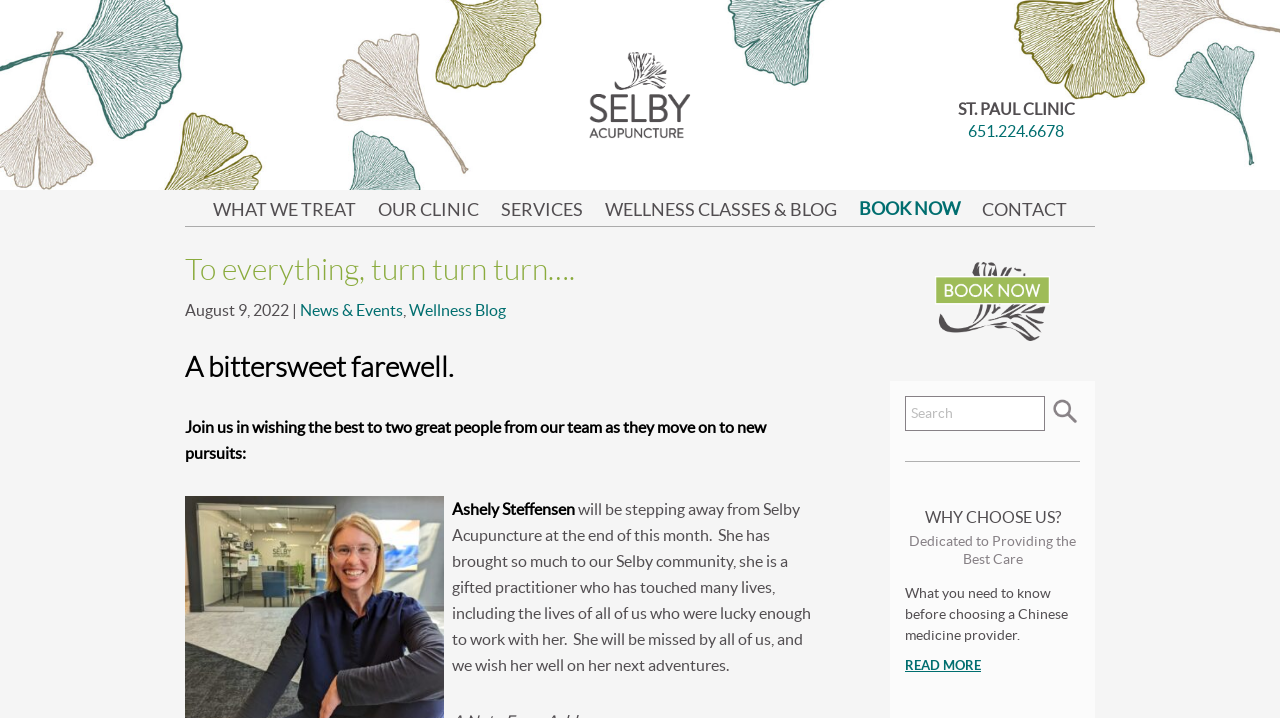Offer a meticulous description of the webpage's structure and content.

The webpage appears to be the homepage of Selby Acupuncture, a healthcare clinic. At the top, there is a navigation menu with links to various sections of the website, including "HOME", "BOOK NOW", "ACUPUNCTURE", and others. Below the navigation menu, there is a prominent link to "Selby Acupuncture" and a heading that reads "ST. PAUL CLINIC" with a phone number "651.224.6678" next to it.

The main content of the page is divided into two sections. On the left, there is a section with a heading "To everything, turn turn turn…." and a subheading "A bittersweet farewell." Below this, there is a paragraph of text that announces the departure of two team members, Ashely Steffensen, and expresses appreciation for their contributions to the clinic. There is also a link to "book-now" with an accompanying image.

On the right, there is a section with a heading "WHY CHOOSE US?" and a subheading "Dedicated to Providing the Best Care". Below this, there is a paragraph of text that describes the clinic's approach to care and a link to "READ MORE" for further information. There is also a search box and a button next to it.

Throughout the page, there are several links to other sections of the website, including "WHAT WE TREAT", "OUR CLINIC", "SERVICES", and "WELLNESS CLASSES & BLOG". There are also several images and separators that help to organize the content and create visual interest.